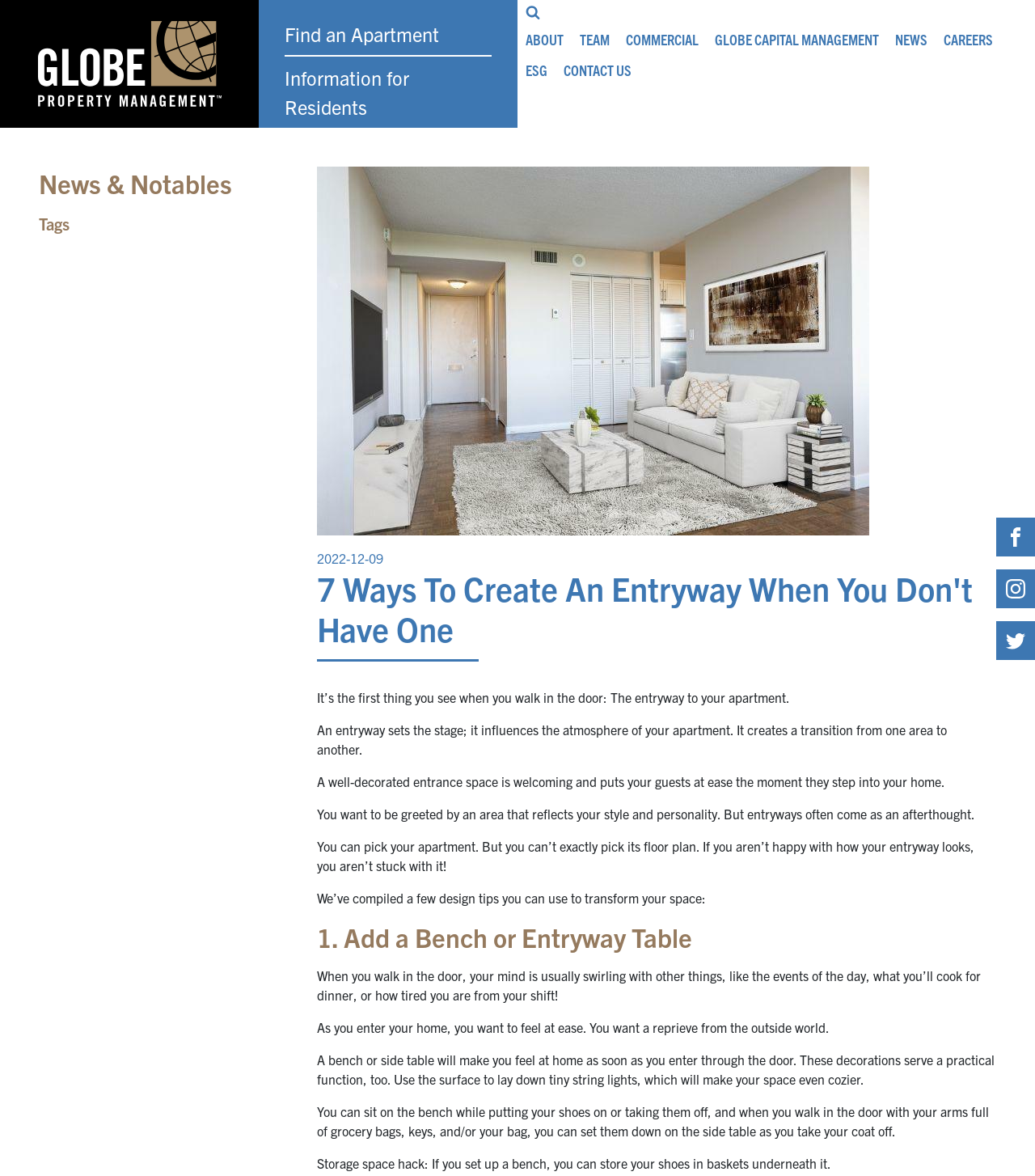Identify the bounding box coordinates of the region that should be clicked to execute the following instruction: "Read about 7 Ways To Create An Entryway When You Don't Have One".

[0.306, 0.483, 0.962, 0.563]